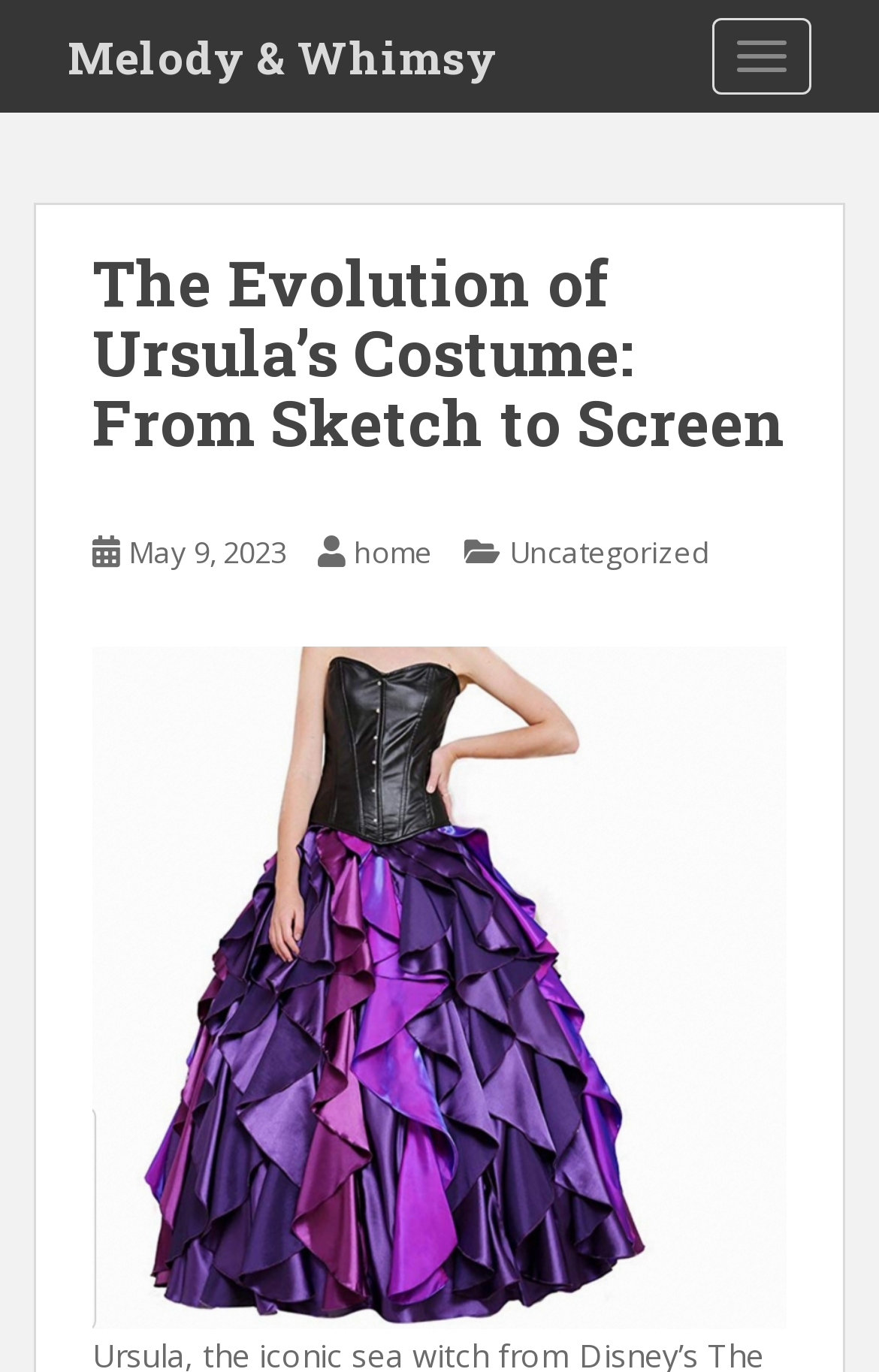What is the name of the Disney character?
Answer with a single word or short phrase according to what you see in the image.

Ursula